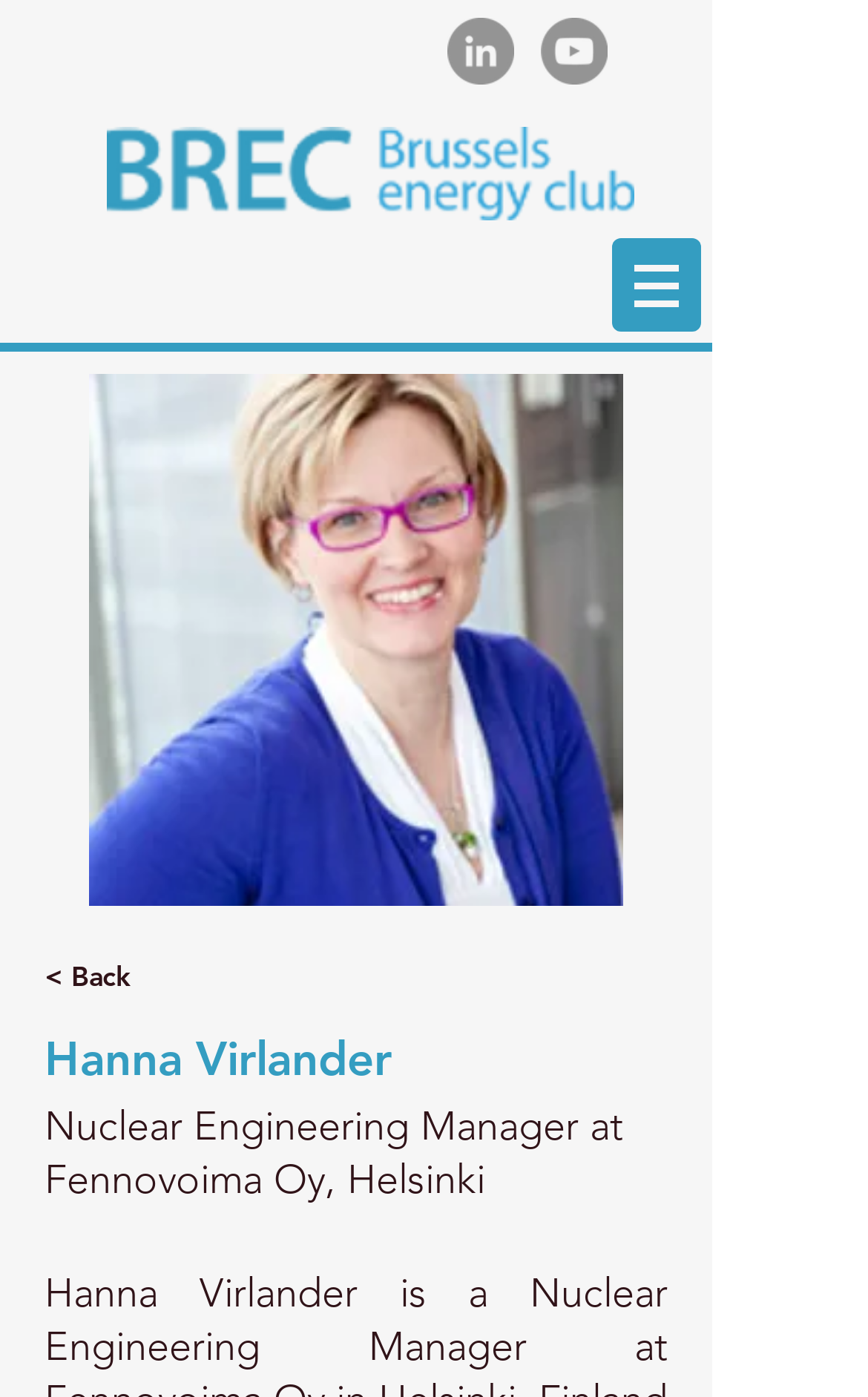Look at the image and answer the question in detail:
What is the location of Hanna Virlander's workplace?

The location of Hanna Virlander's workplace is mentioned as 'Fennovoima Oy, Helsinki' in the StaticText element, which suggests that her workplace is located in Helsinki.